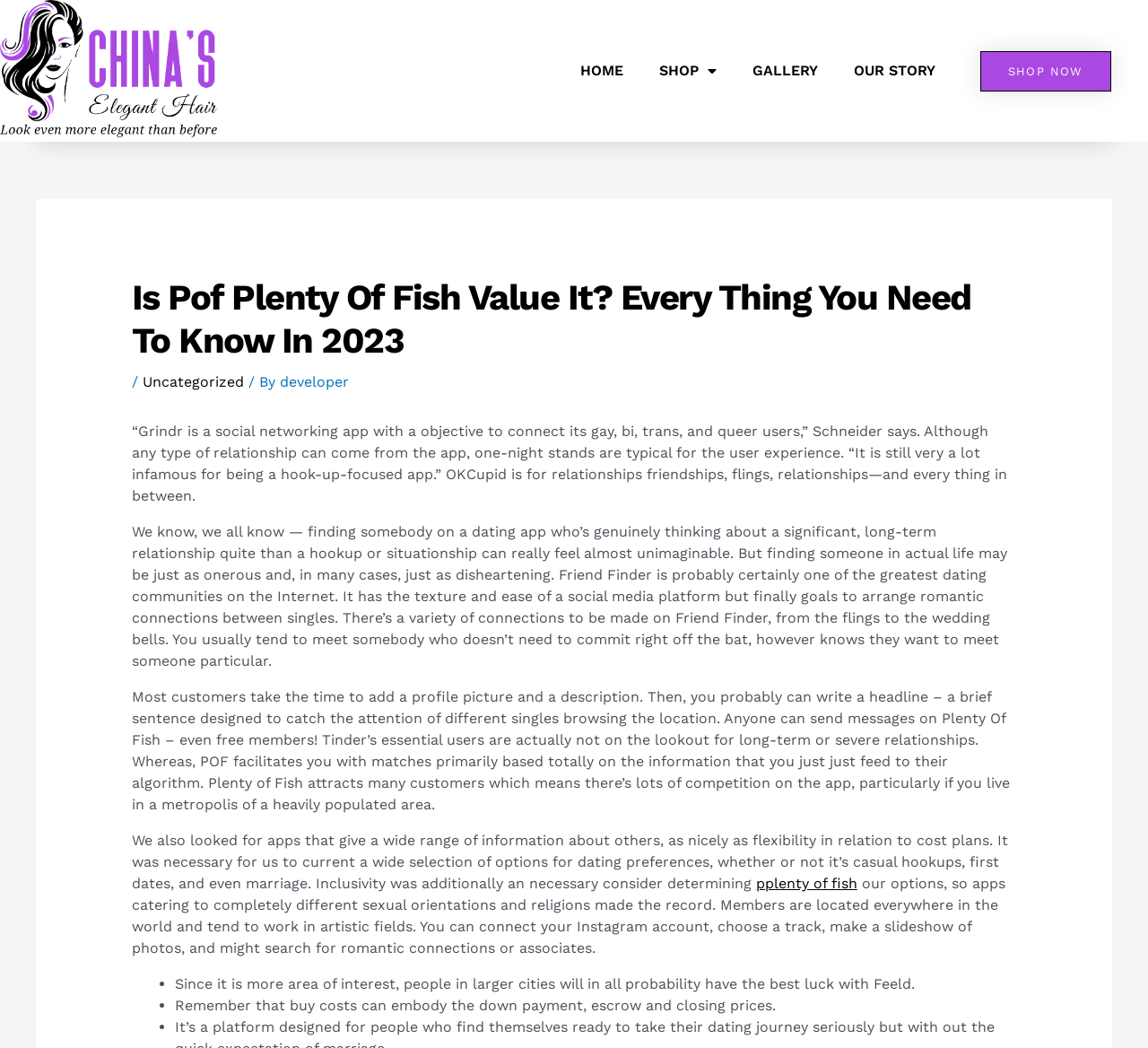What is the difference between Grindr and OKCupid?
Please give a detailed and elaborate explanation in response to the question.

The text states that Grindr is a social networking app with a focus on hook-ups, whereas OKCupid is for relationships, friendships, and everything in between. This suggests that Grindr is more geared towards casual encounters, while OKCupid is more focused on building meaningful relationships.